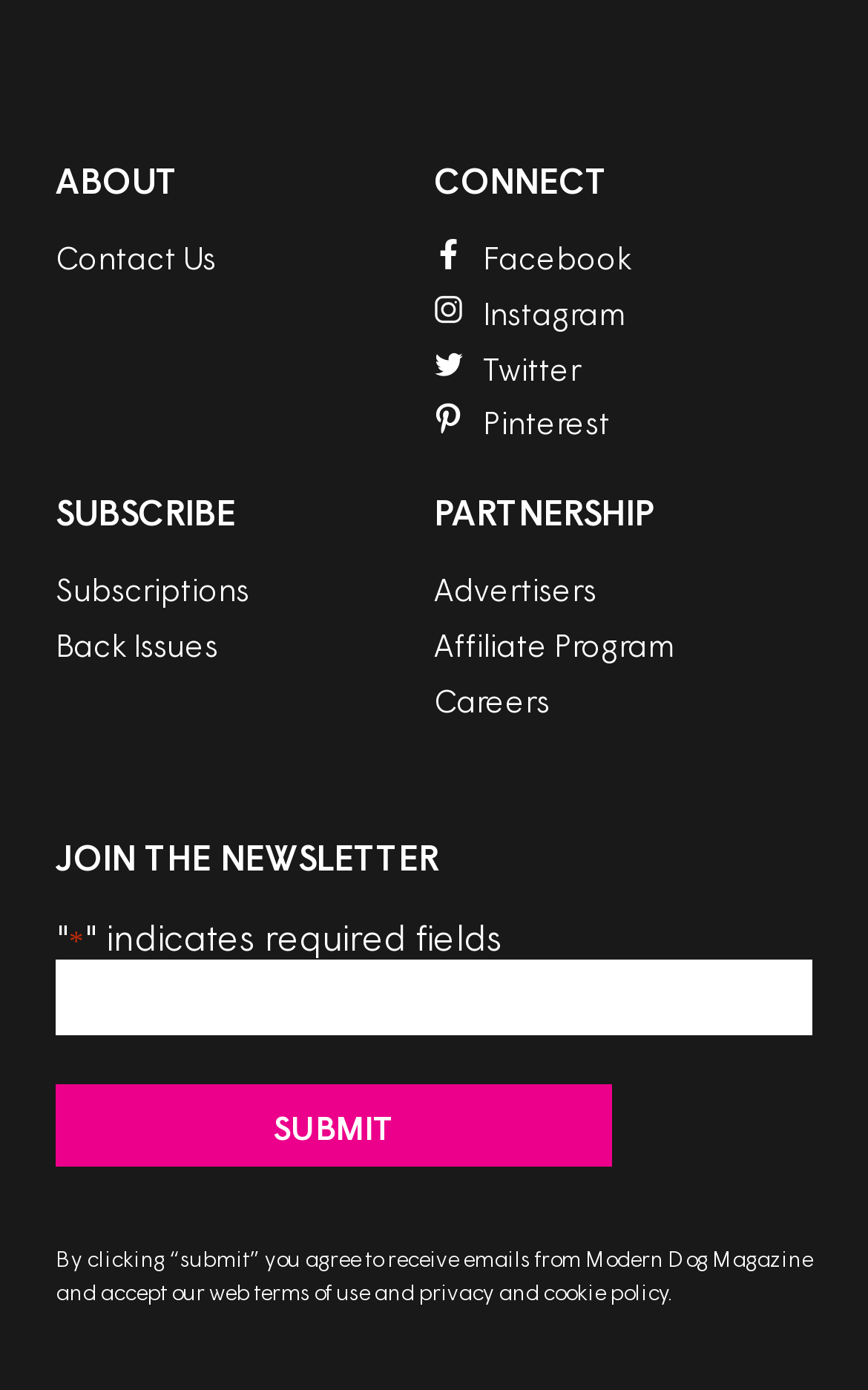What is the 'PARTNERSHIP' section about?
Please answer the question as detailed as possible based on the image.

The 'PARTNERSHIP' section on the webpage includes links to 'Advertisers', 'Affiliate Program', and 'Careers', suggesting that this section is related to business partnerships and collaborations with Modern Dog Magazine.